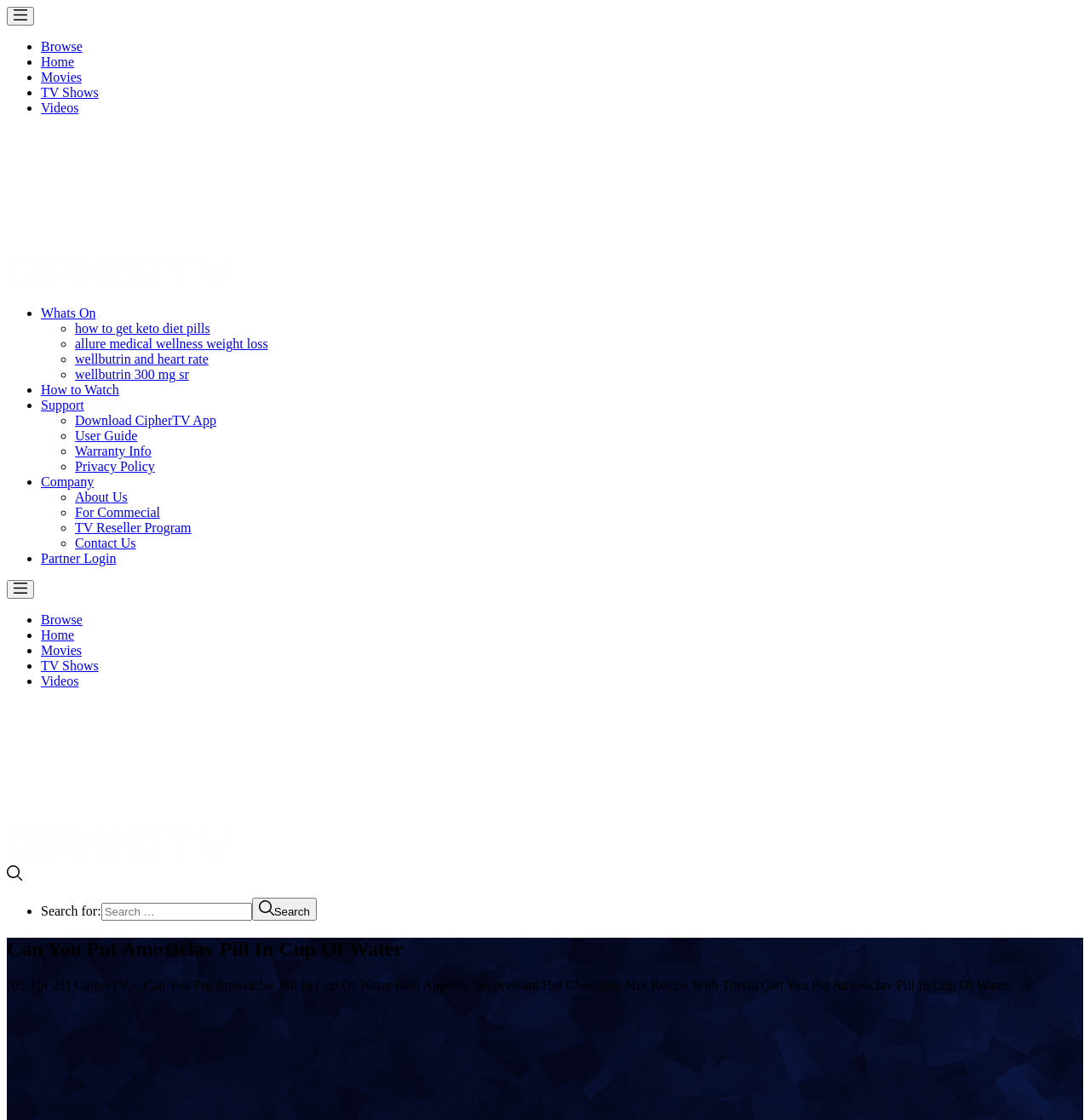Find the bounding box coordinates for the UI element that matches this description: "ქუქი ფაილების პარამეტრები".

None